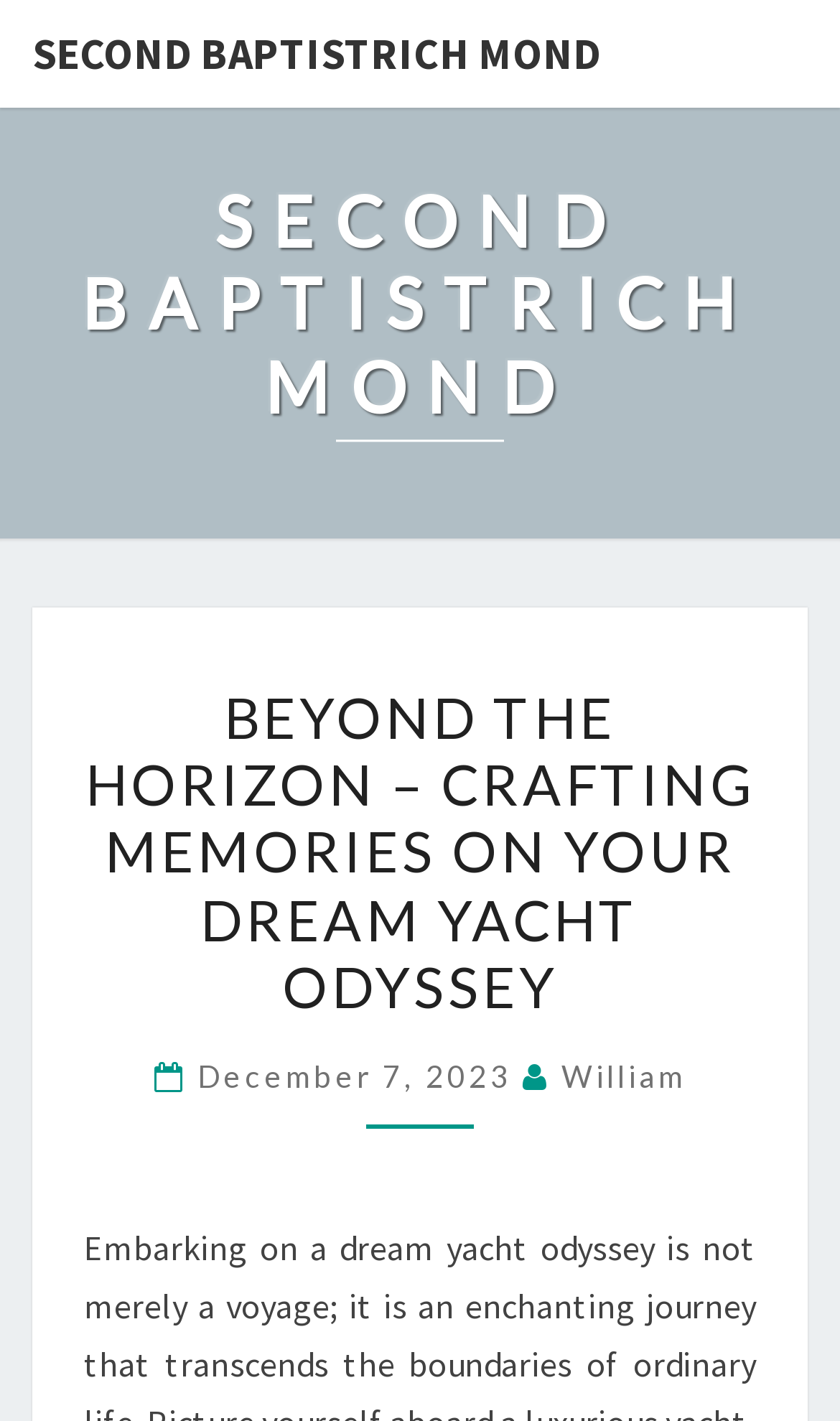Reply to the question with a brief word or phrase: Who is the author of the content?

William